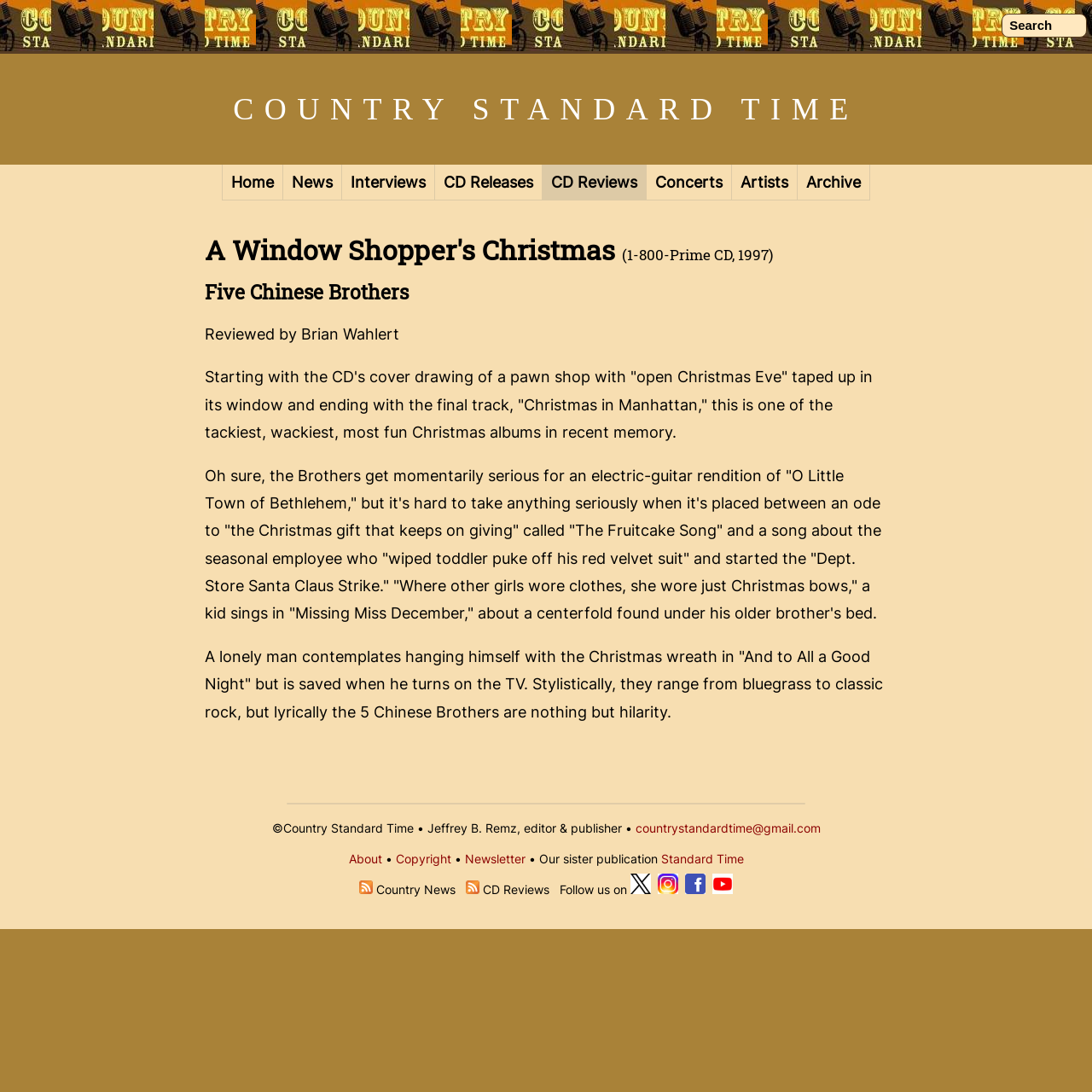What is the topic of the CD Reviews section?
Respond to the question with a single word or phrase according to the image.

Country Music